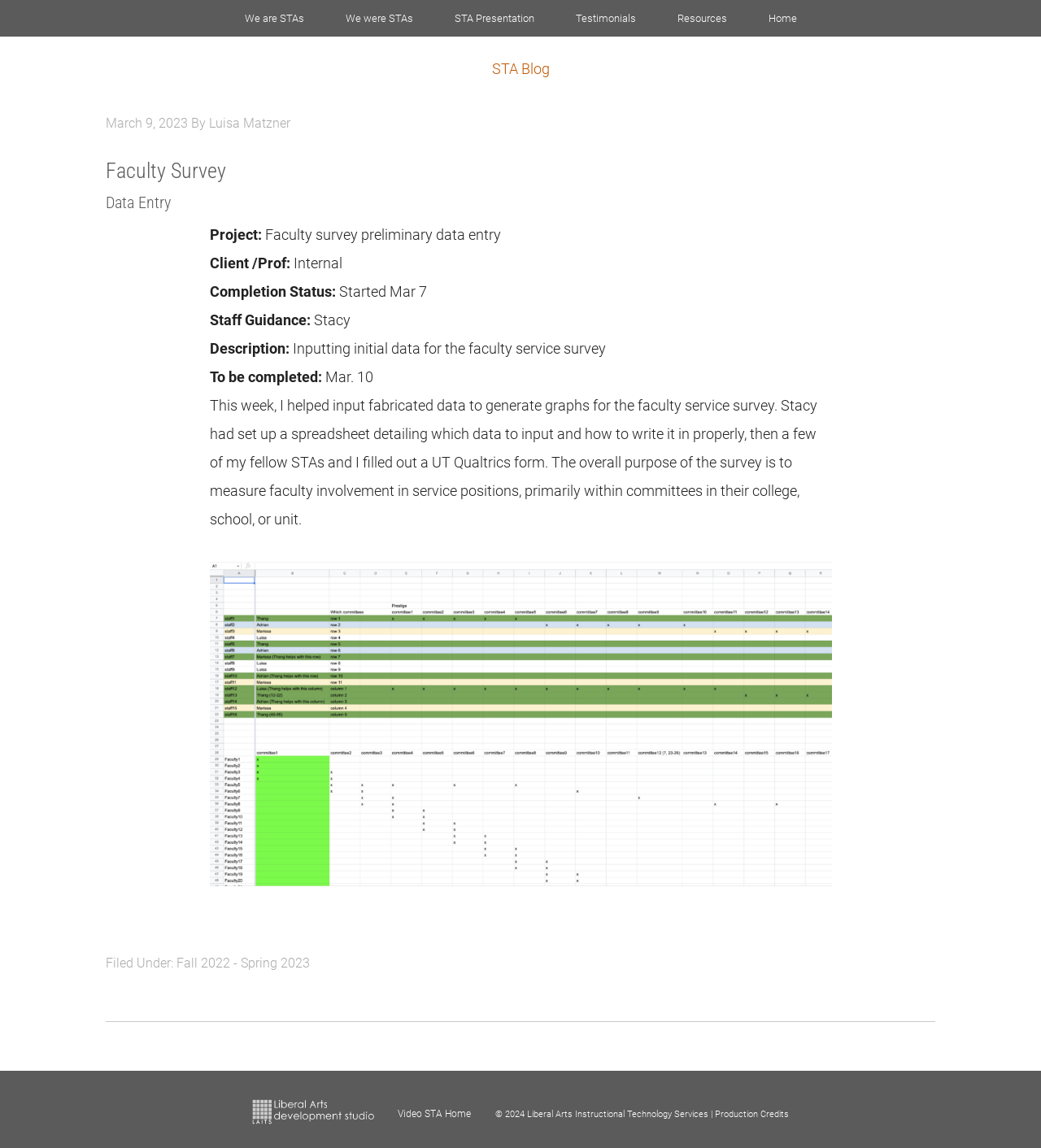What is the deadline for the project?
Using the screenshot, give a one-word or short phrase answer.

Mar. 10